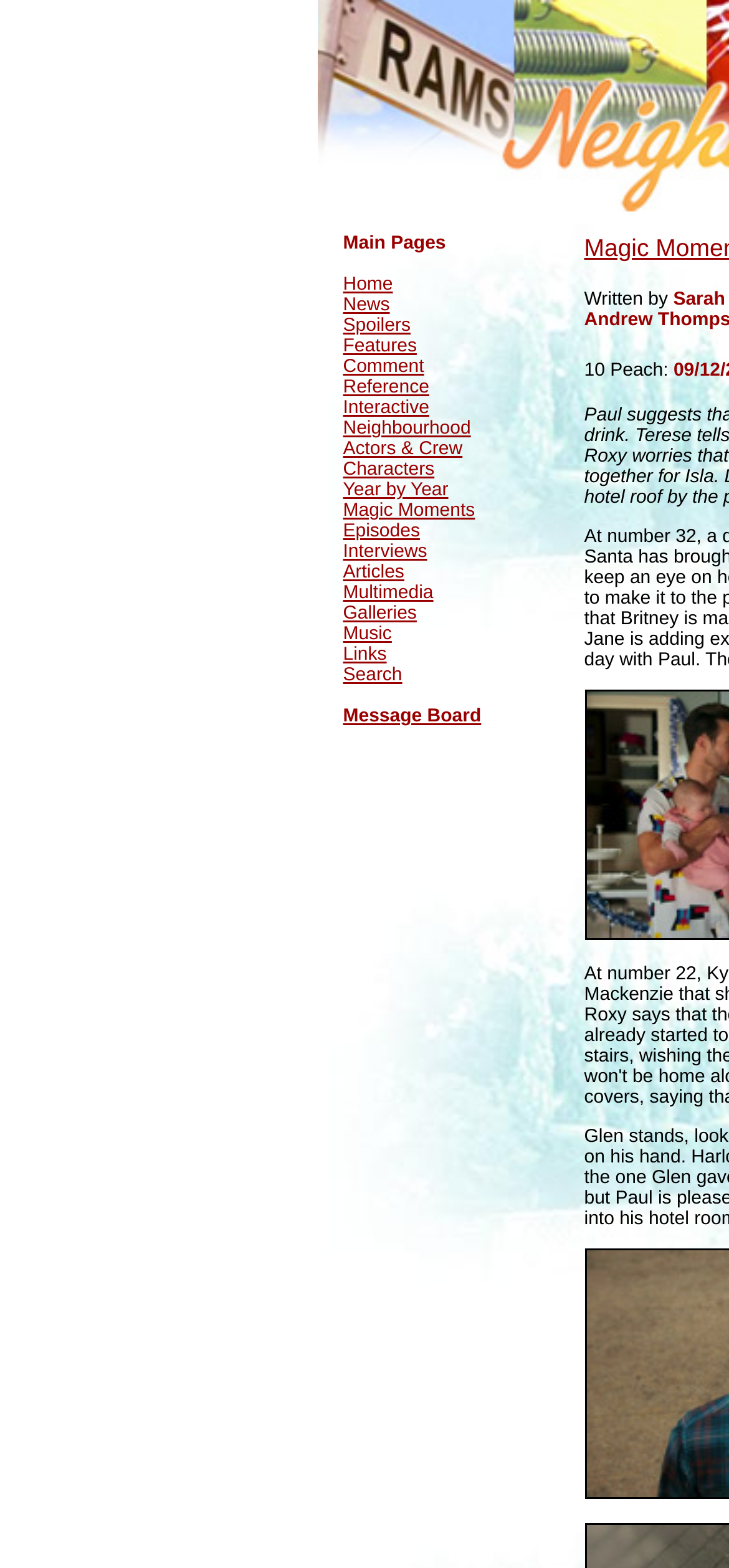Determine the bounding box coordinates of the clickable element to complete this instruction: "Read News". Provide the coordinates in the format of four float numbers between 0 and 1, [left, top, right, bottom].

[0.471, 0.188, 0.535, 0.201]